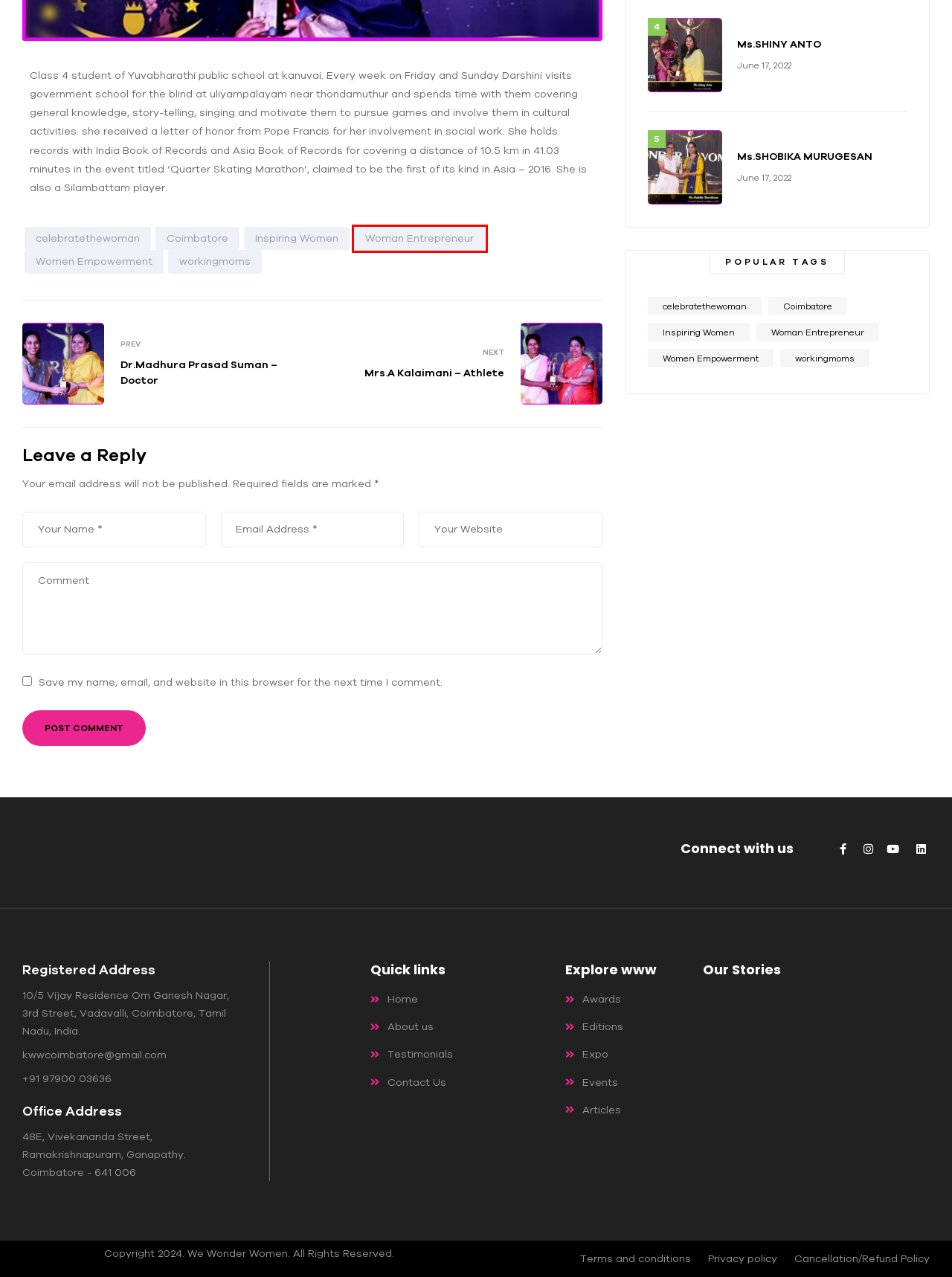Examine the screenshot of a webpage with a red rectangle bounding box. Select the most accurate webpage description that matches the new webpage after clicking the element within the bounding box. Here are the candidates:
A. Woman Entrepreneur Archives - We Wonder Women
B. Articles - We Wonder Women
C. Coimbatore Archives - We Wonder Women
D. workingmoms Archives - We Wonder Women
E. WWW Editions - We Wonder Women
F. Cancellation/Refund Policy - We Wonder Women
G. Women Empowerment Archives - We Wonder Women
H. Inspiring Women Archives - We Wonder Women

A